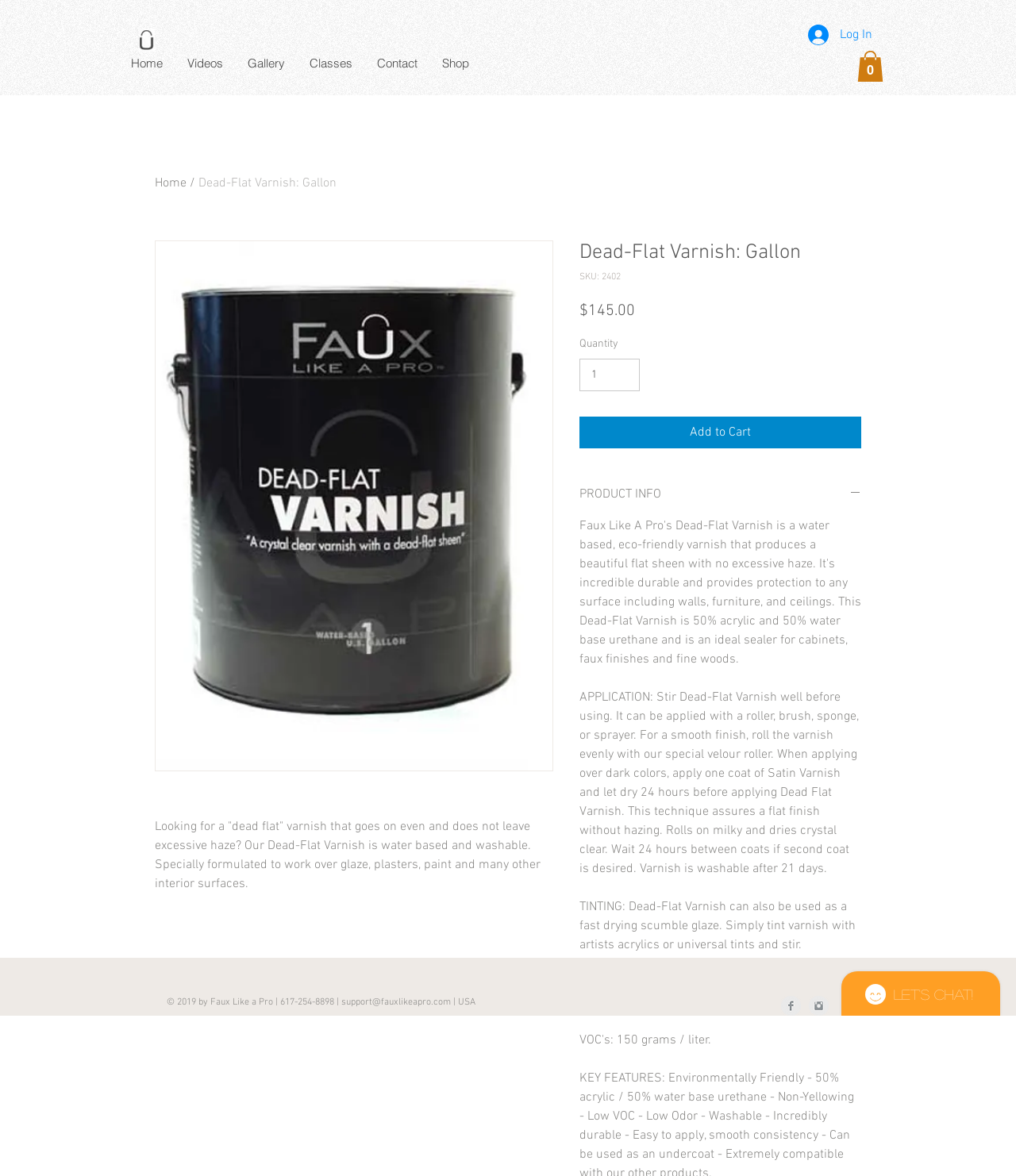Find the bounding box coordinates of the element to click in order to complete this instruction: "Click the 'Facebook Clean Grey' link". The bounding box coordinates must be four float numbers between 0 and 1, denoted as [left, top, right, bottom].

[0.769, 0.847, 0.788, 0.864]